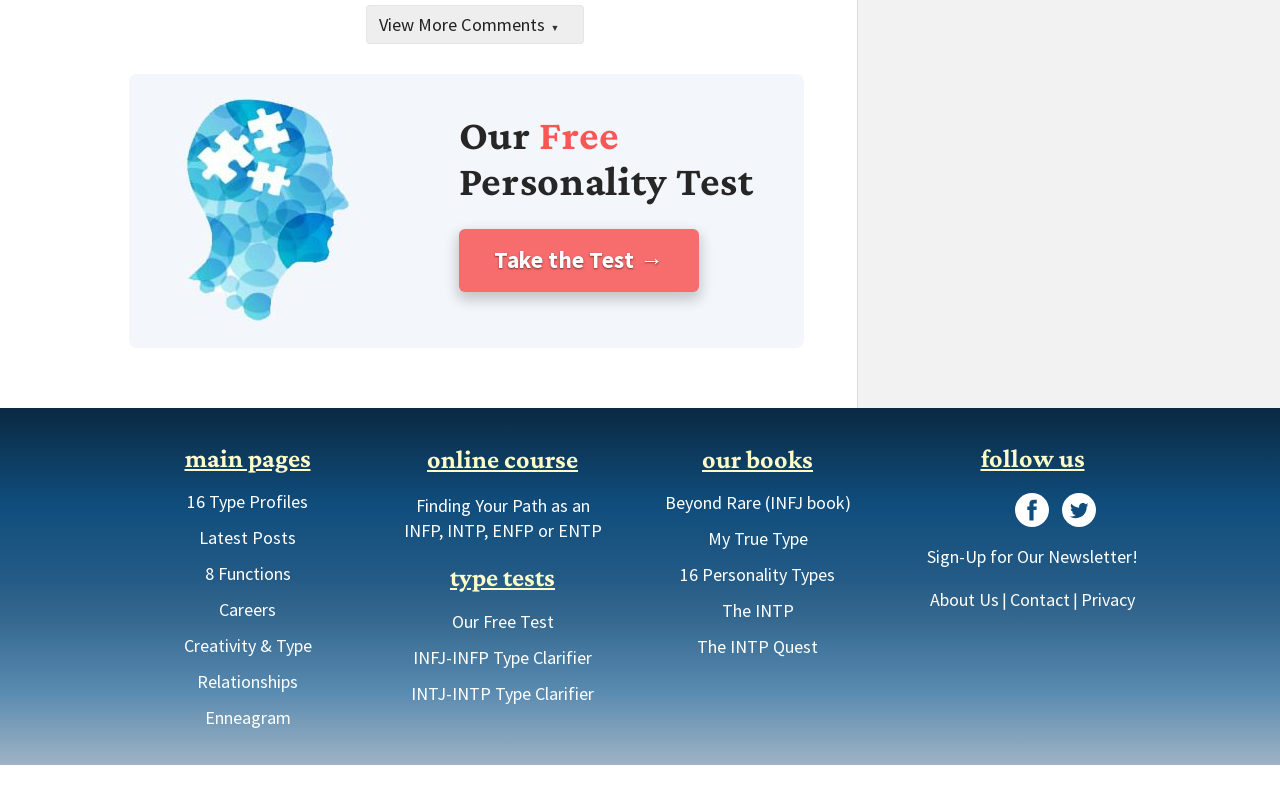Determine the bounding box coordinates for the area that should be clicked to carry out the following instruction: "Sign up for the newsletter".

[0.724, 0.68, 0.889, 0.709]